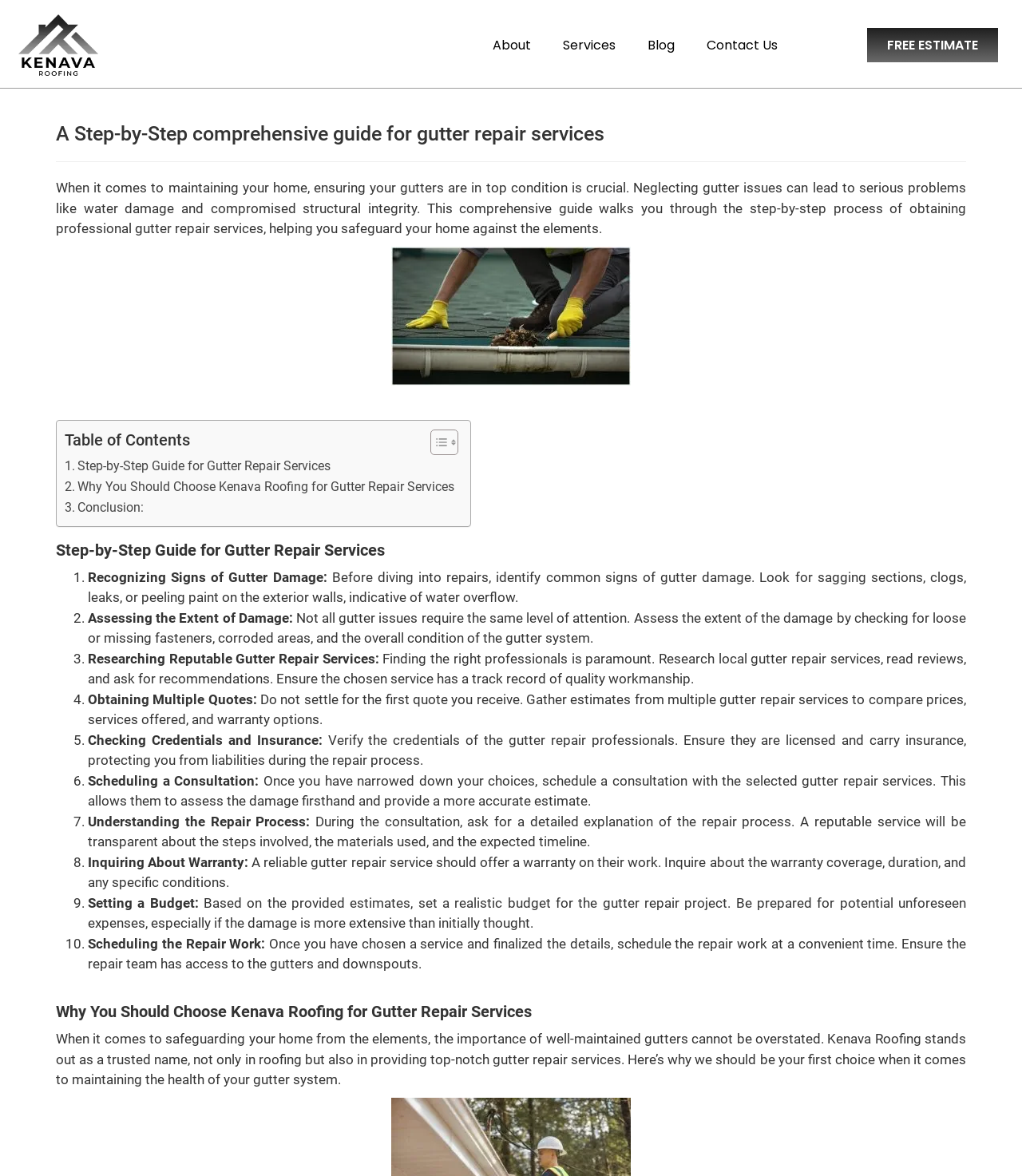Identify and provide the text of the main header on the webpage.

A Step-by-Step comprehensive guide for gutter repair services